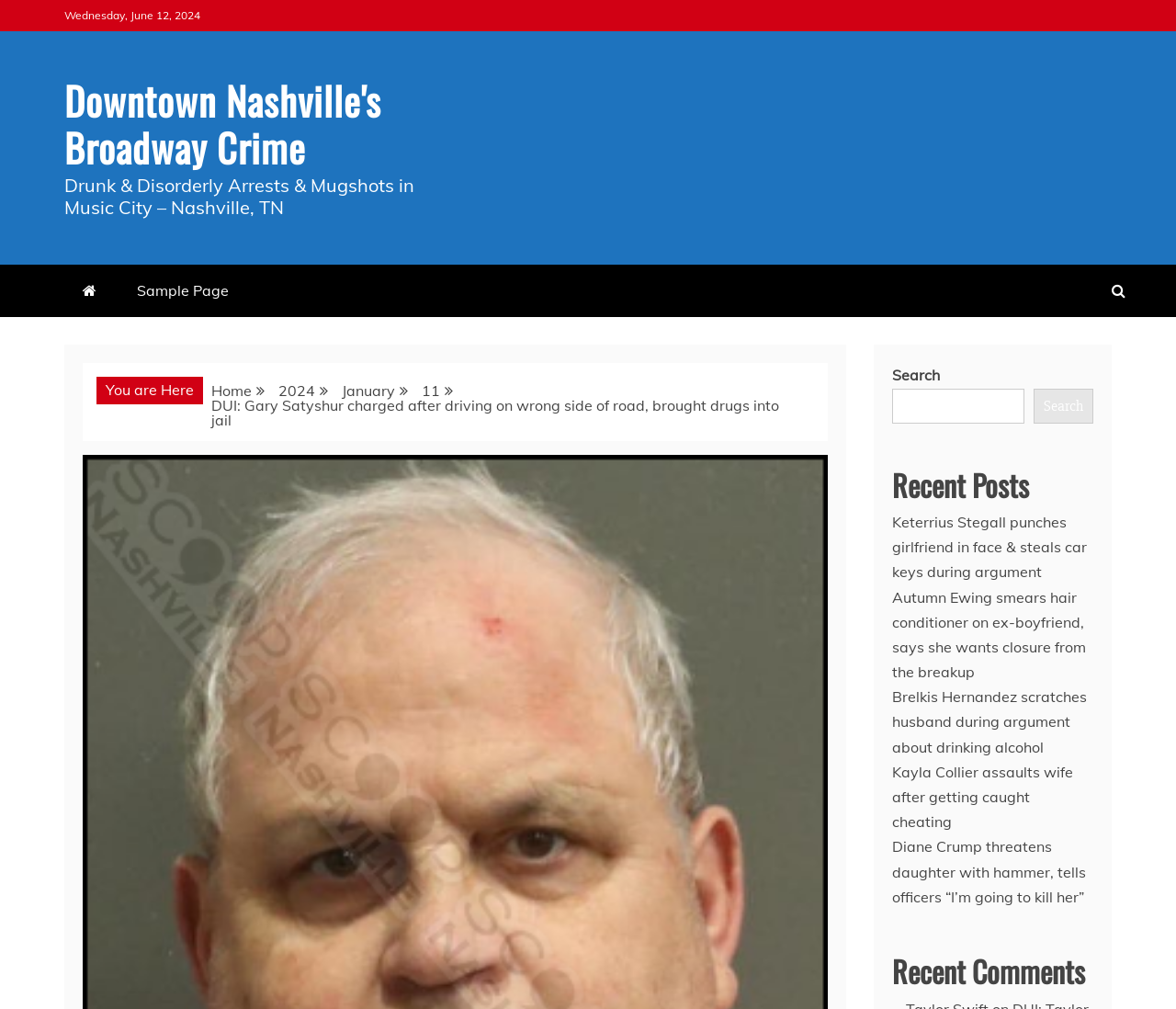Use a single word or phrase to answer the following:
How many recent posts are listed?

5